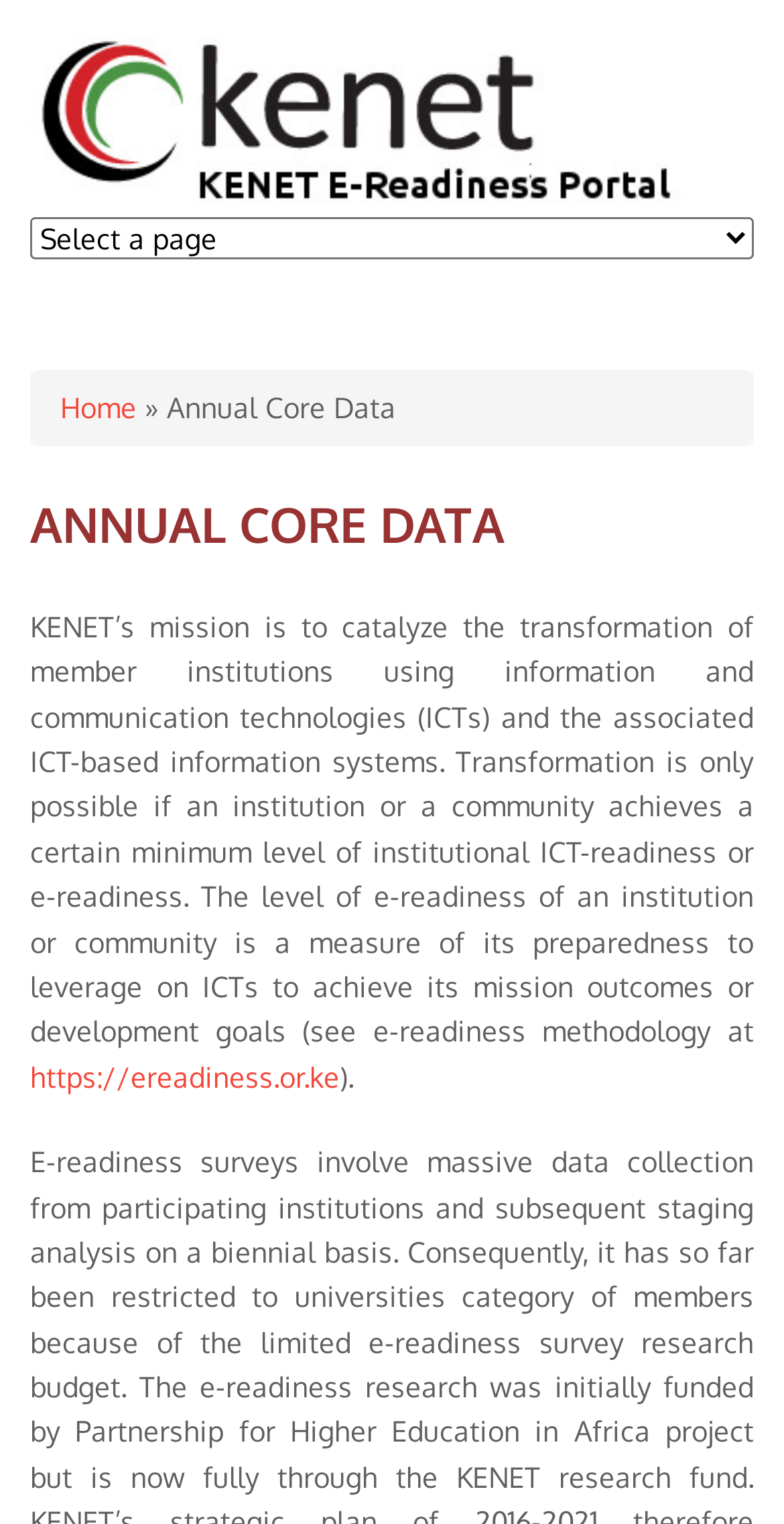How many links are present in the top navigation?
Provide a one-word or short-phrase answer based on the image.

2